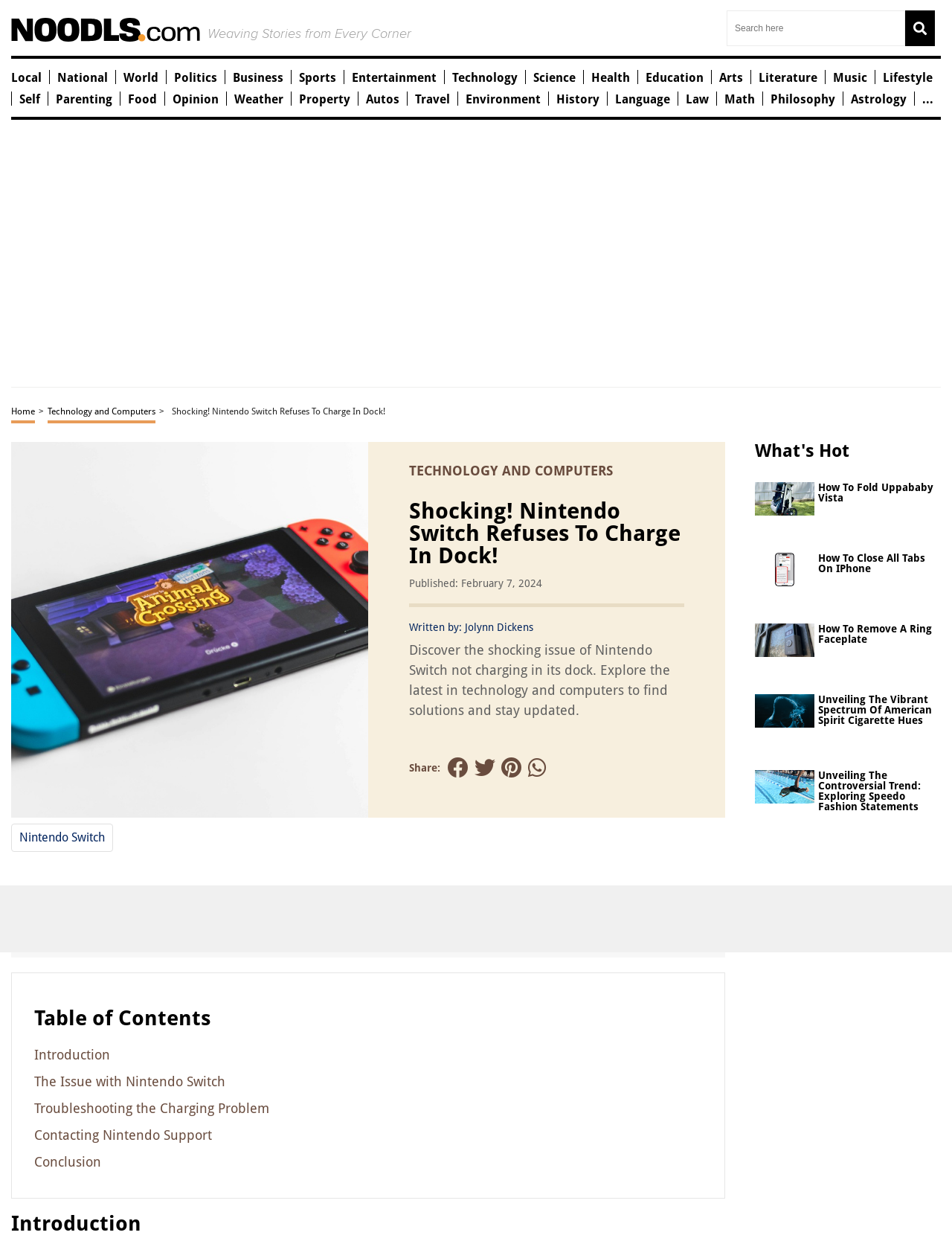Determine the main text heading of the webpage and provide its content.

Shocking! Nintendo Switch Refuses To Charge In Dock!